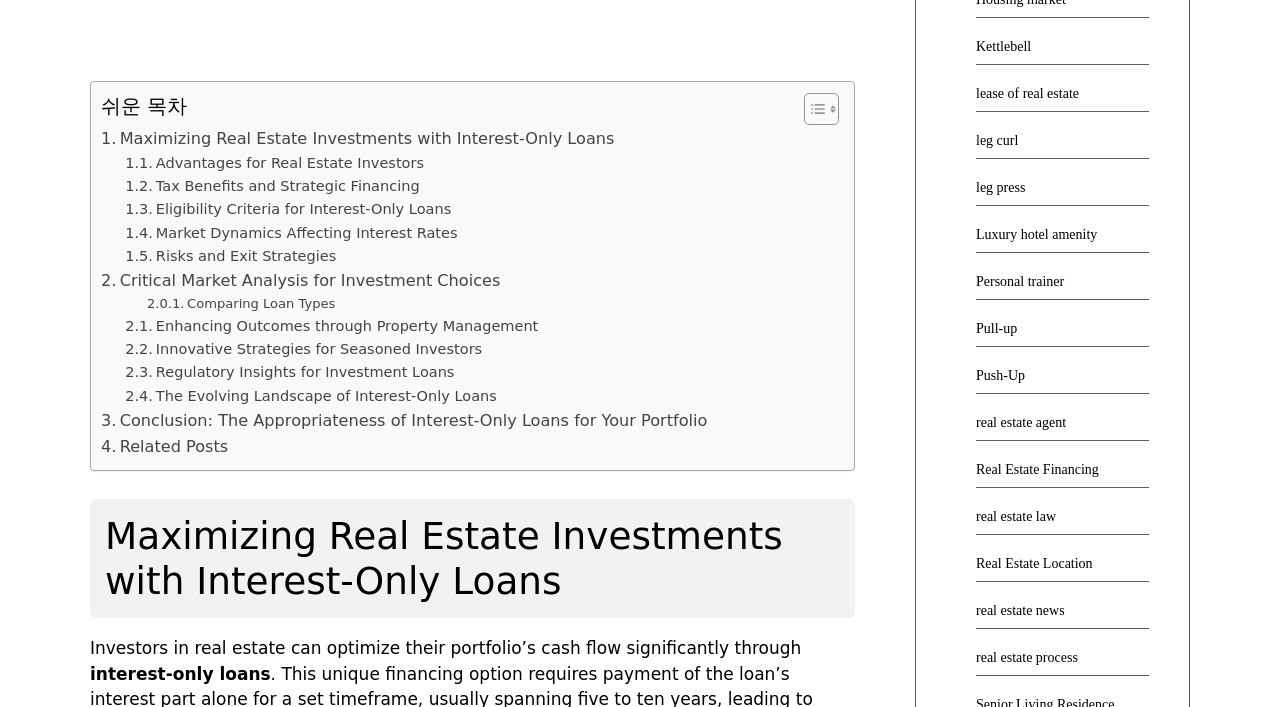Determine the bounding box coordinates for the UI element with the following description: "Luxury hotel amenity". The coordinates should be four float numbers between 0 and 1, represented as [left, top, right, bottom].

[0.762, 0.32, 0.857, 0.342]